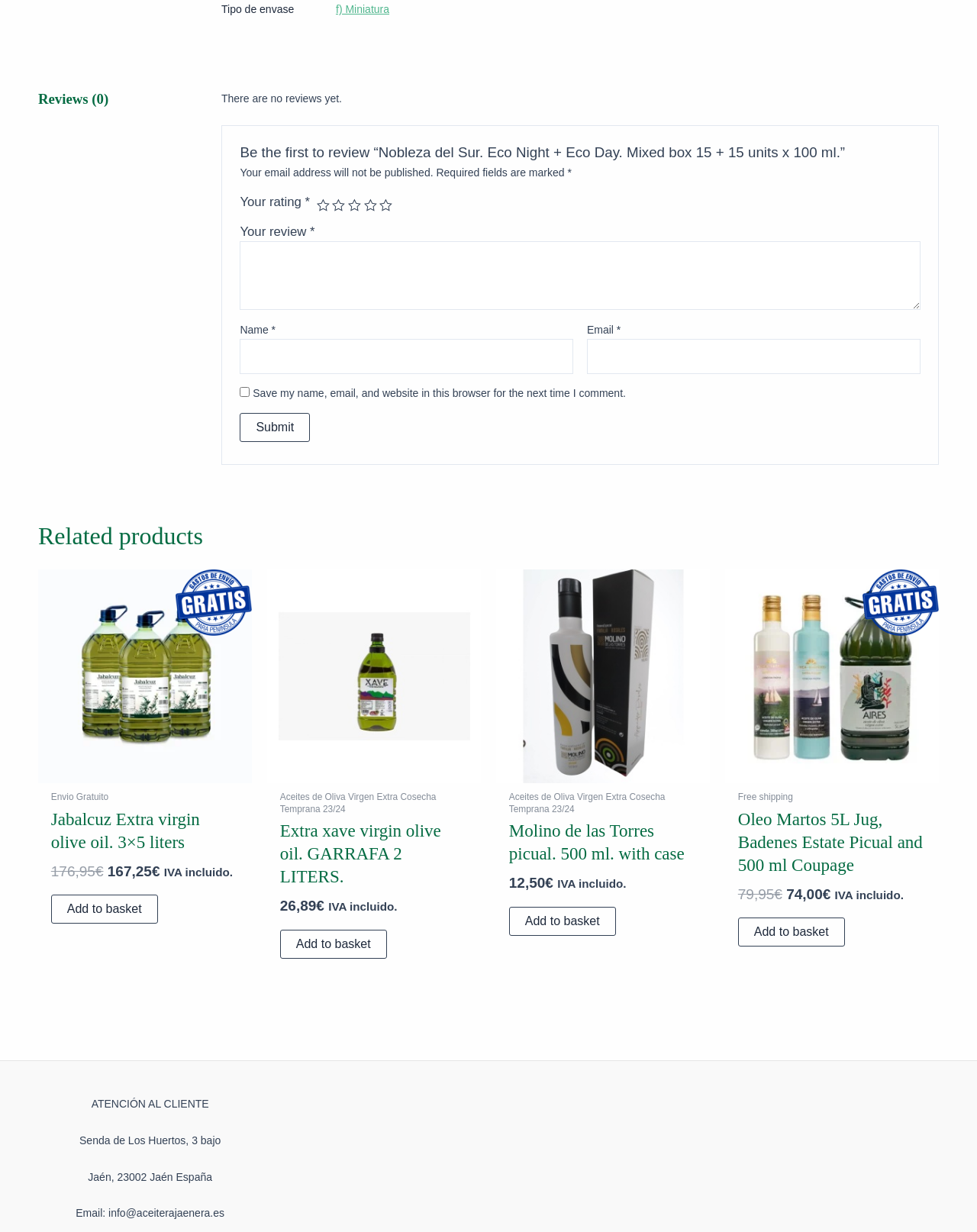Highlight the bounding box coordinates of the element that should be clicked to carry out the following instruction: "Browse by Author". The coordinates must be given as four float numbers ranging from 0 to 1, i.e., [left, top, right, bottom].

None